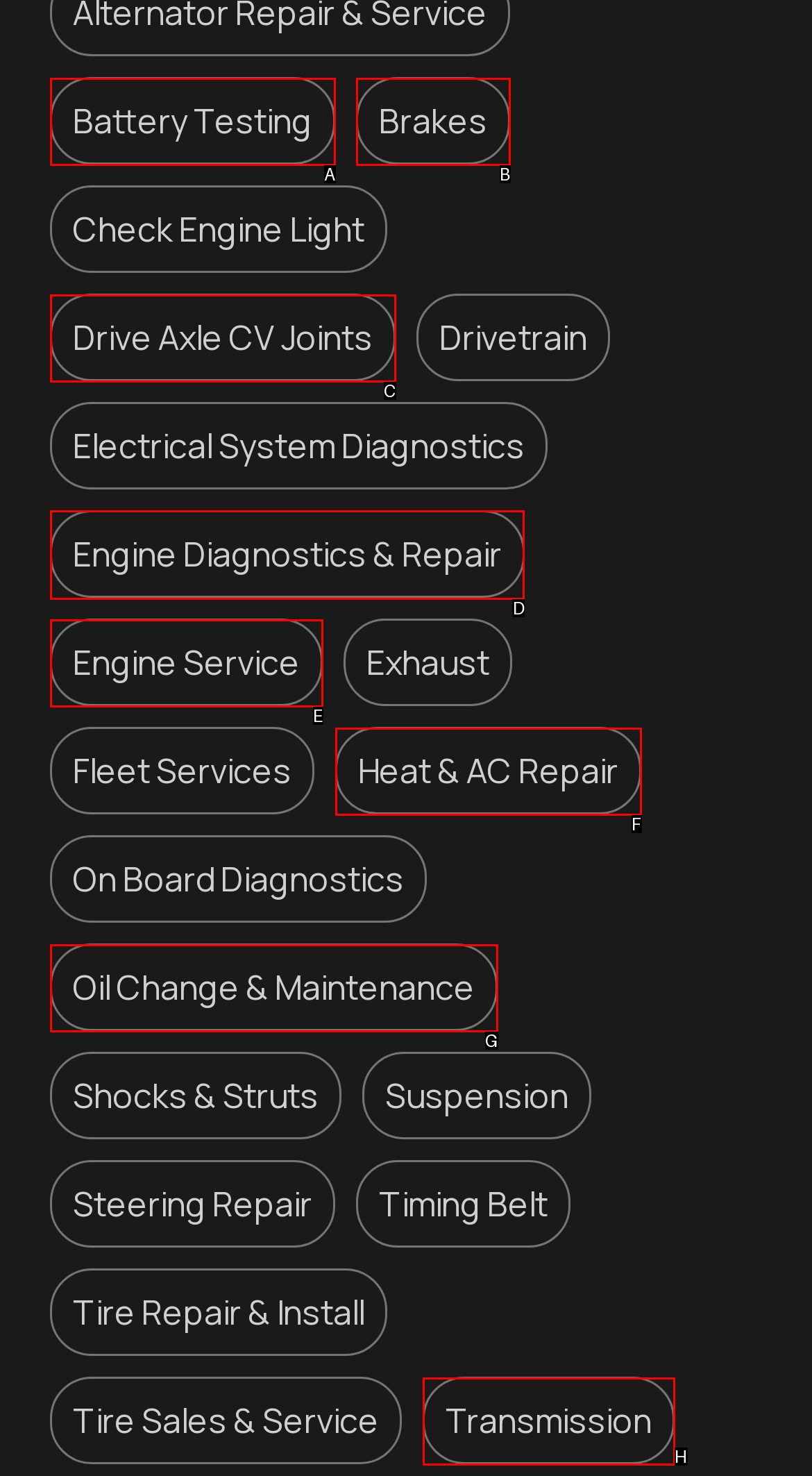Select the HTML element that needs to be clicked to carry out the task: Learn about Engine Diagnostics & Repair
Provide the letter of the correct option.

D